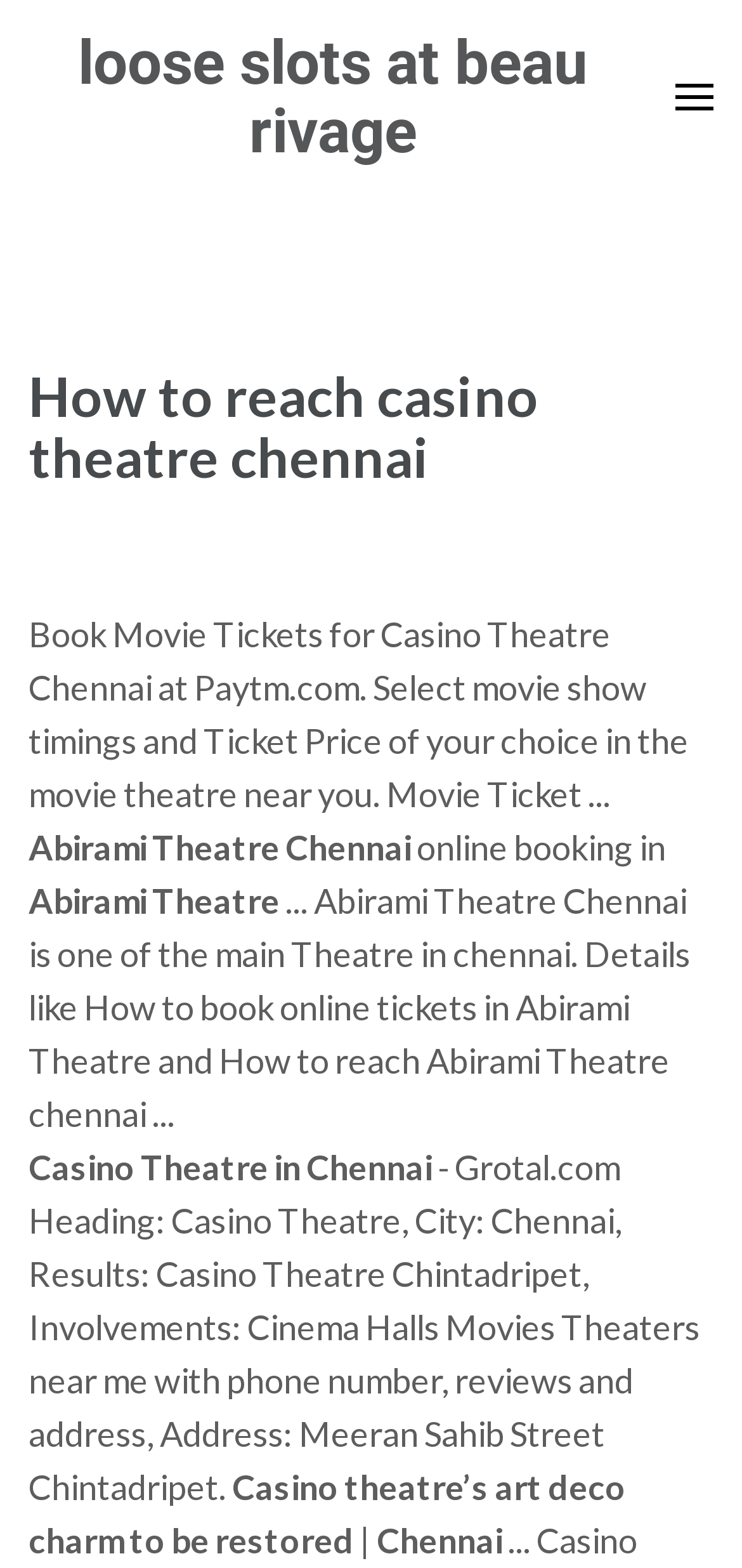Using the information shown in the image, answer the question with as much detail as possible: What is the website mentioned for booking movie tickets?

The question is asking for the website mentioned for booking movie tickets. By looking at the webpage, we can see that the text 'Book Movie Tickets for Casino Theatre Chennai at Paytm.com' provides the answer to this question.